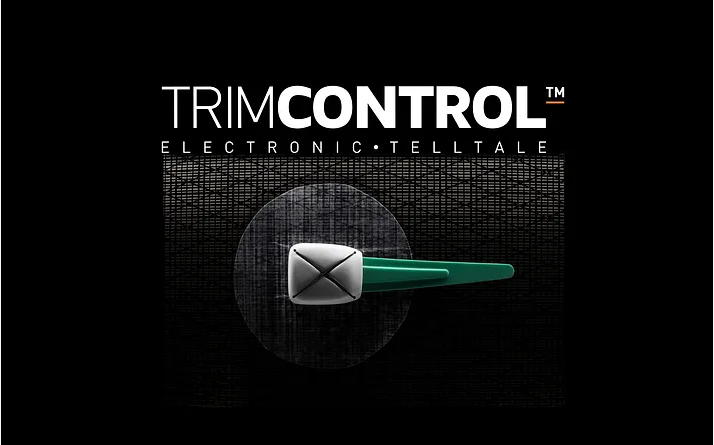What is the color of the feature on the telltale device?
Please give a well-detailed answer to the question.

The caption specifically mentions that the telltale device has a green feature, which emphasizes its high-tech purpose in improving sail trim efficiency.